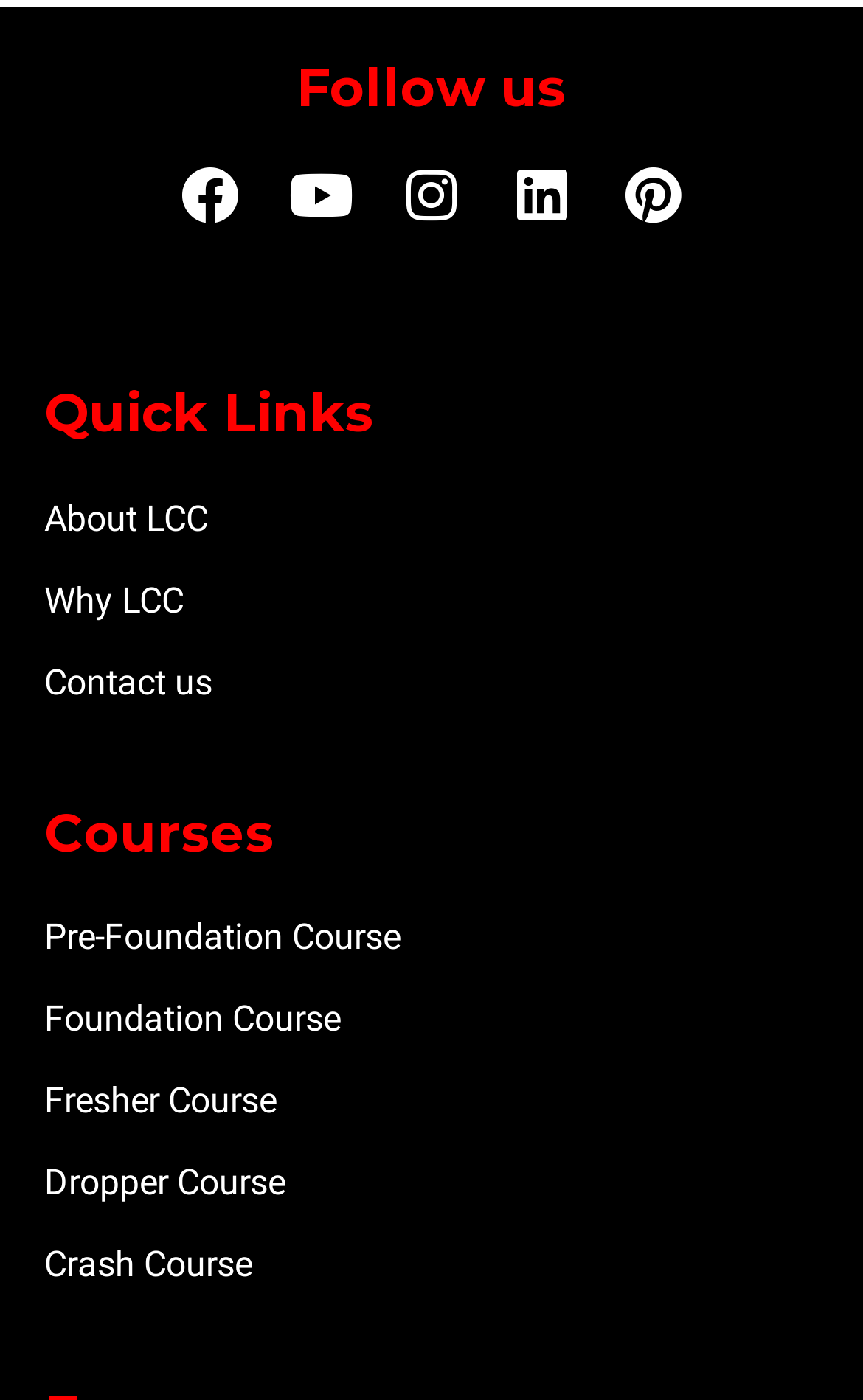Based on the provided description, "Dropper Course", find the bounding box of the corresponding UI element in the screenshot.

[0.051, 0.826, 0.949, 0.864]